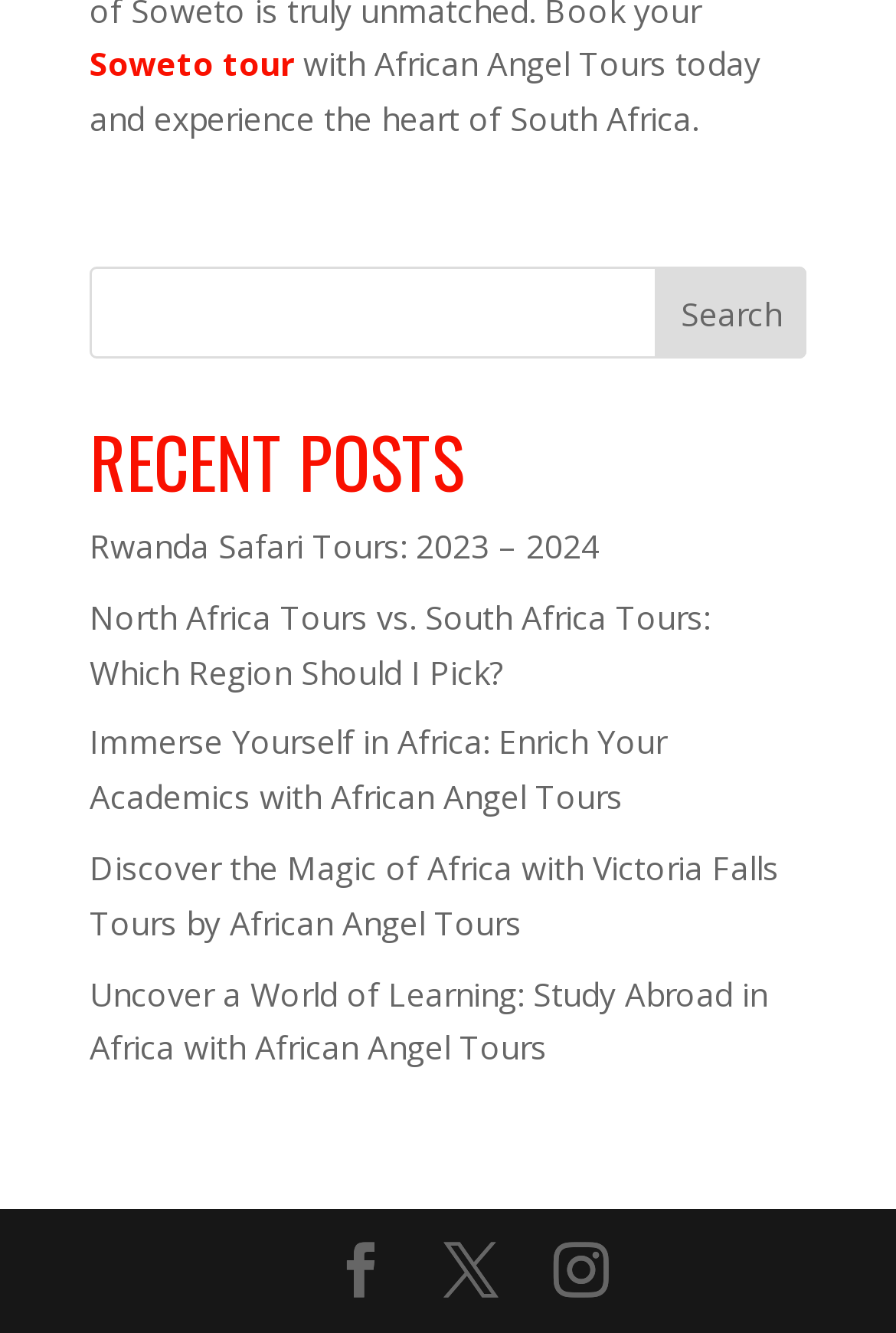What type of tours does African Angel Tours offer?
Please provide a single word or phrase in response based on the screenshot.

Africa tours